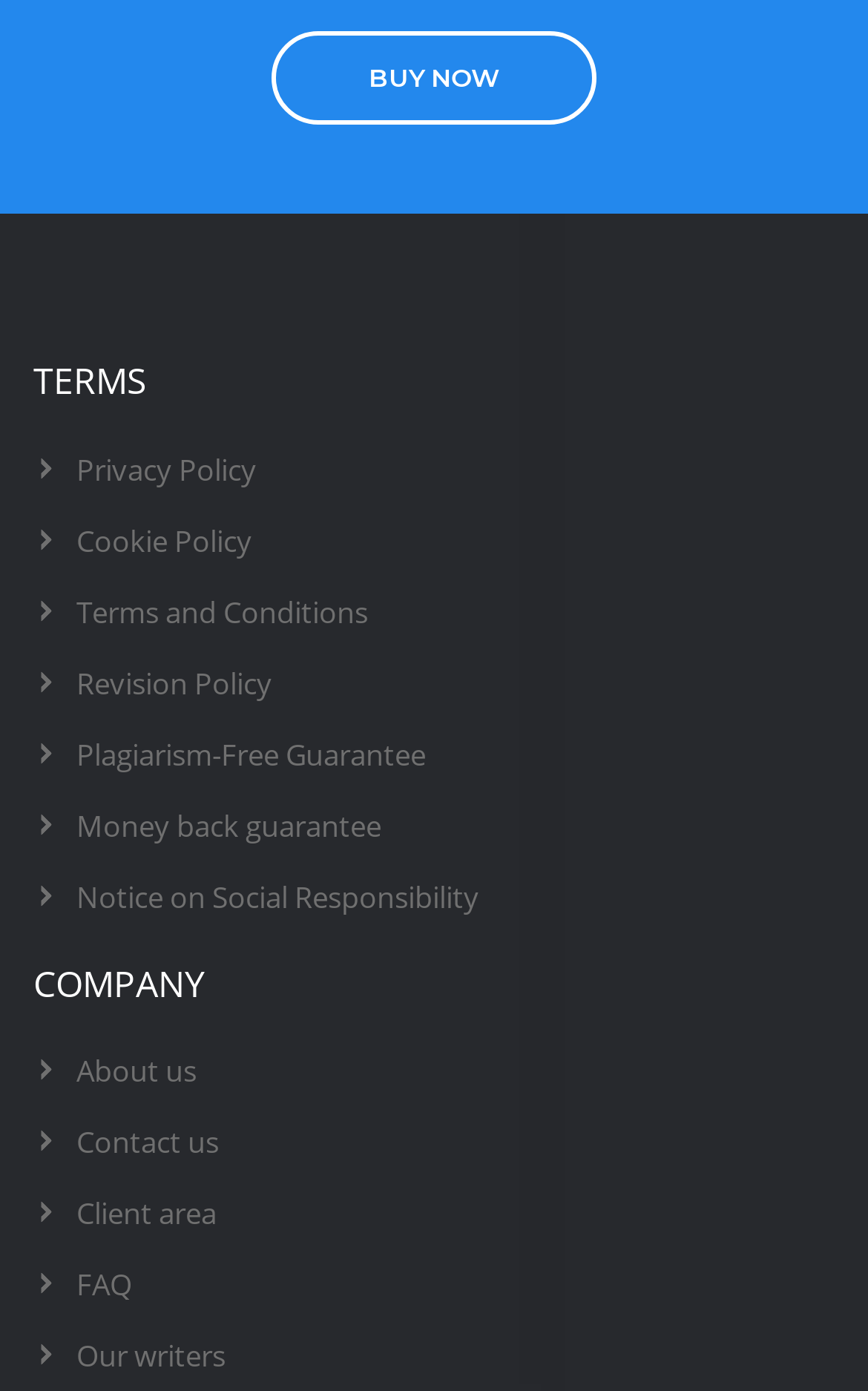Find the bounding box coordinates for the area you need to click to carry out the instruction: "Go to About us page". The coordinates should be four float numbers between 0 and 1, indicated as [left, top, right, bottom].

[0.088, 0.755, 0.226, 0.783]